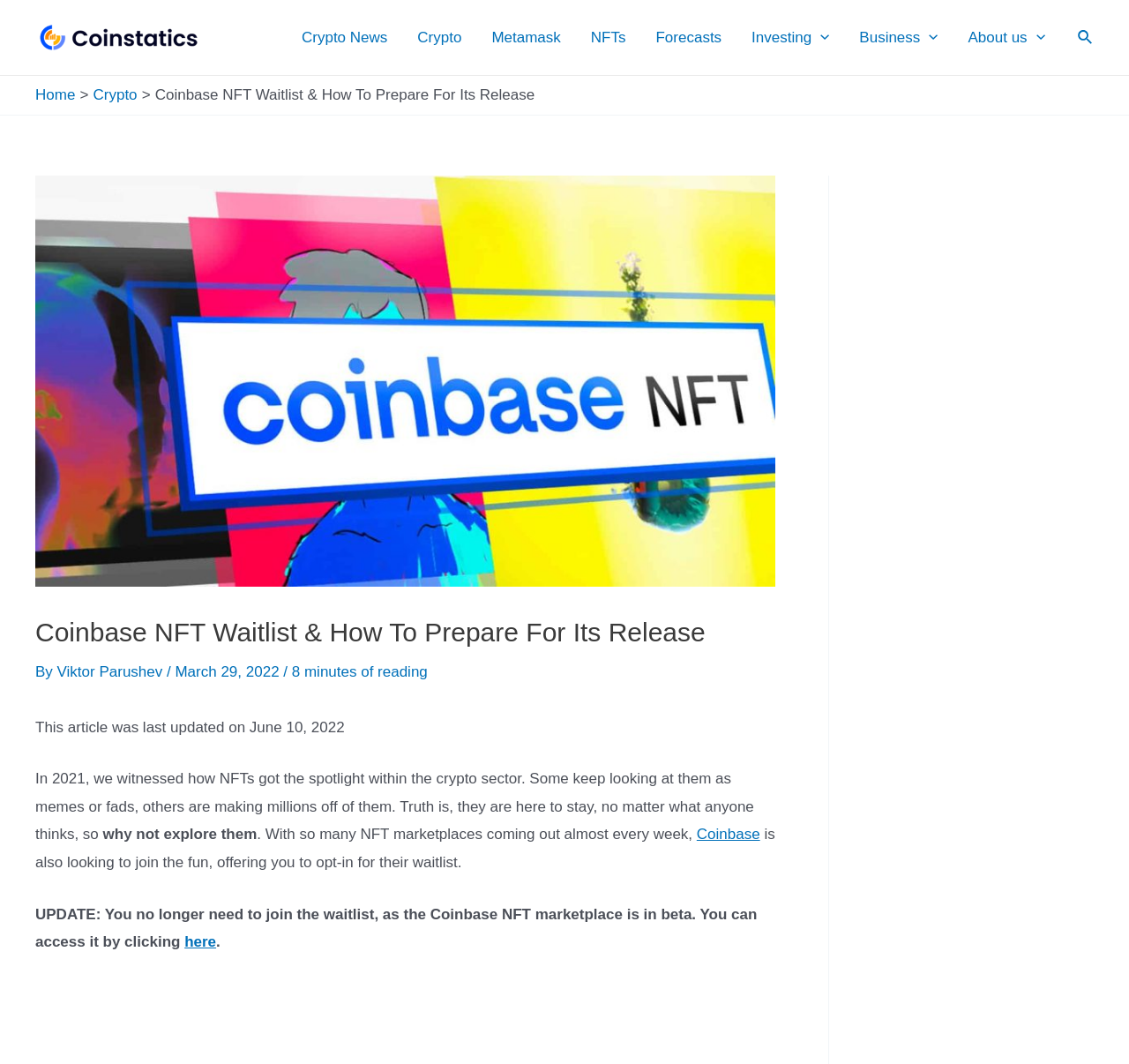Please find the bounding box for the following UI element description. Provide the coordinates in (top-left x, top-left y, bottom-right x, bottom-right y) format, with values between 0 and 1: here

[0.163, 0.878, 0.191, 0.893]